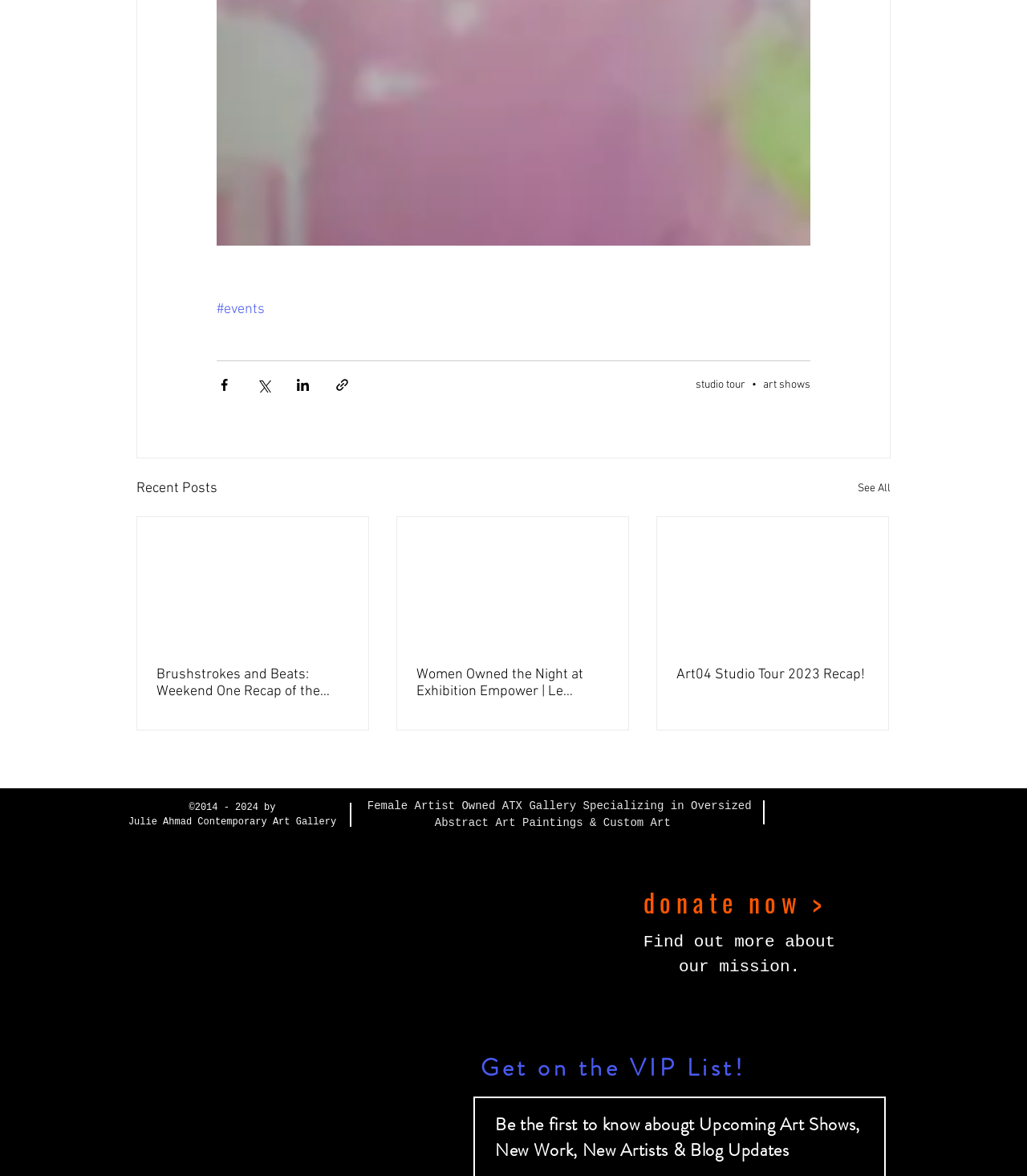Please find the bounding box coordinates for the clickable element needed to perform this instruction: "See all recent posts".

[0.835, 0.405, 0.867, 0.425]